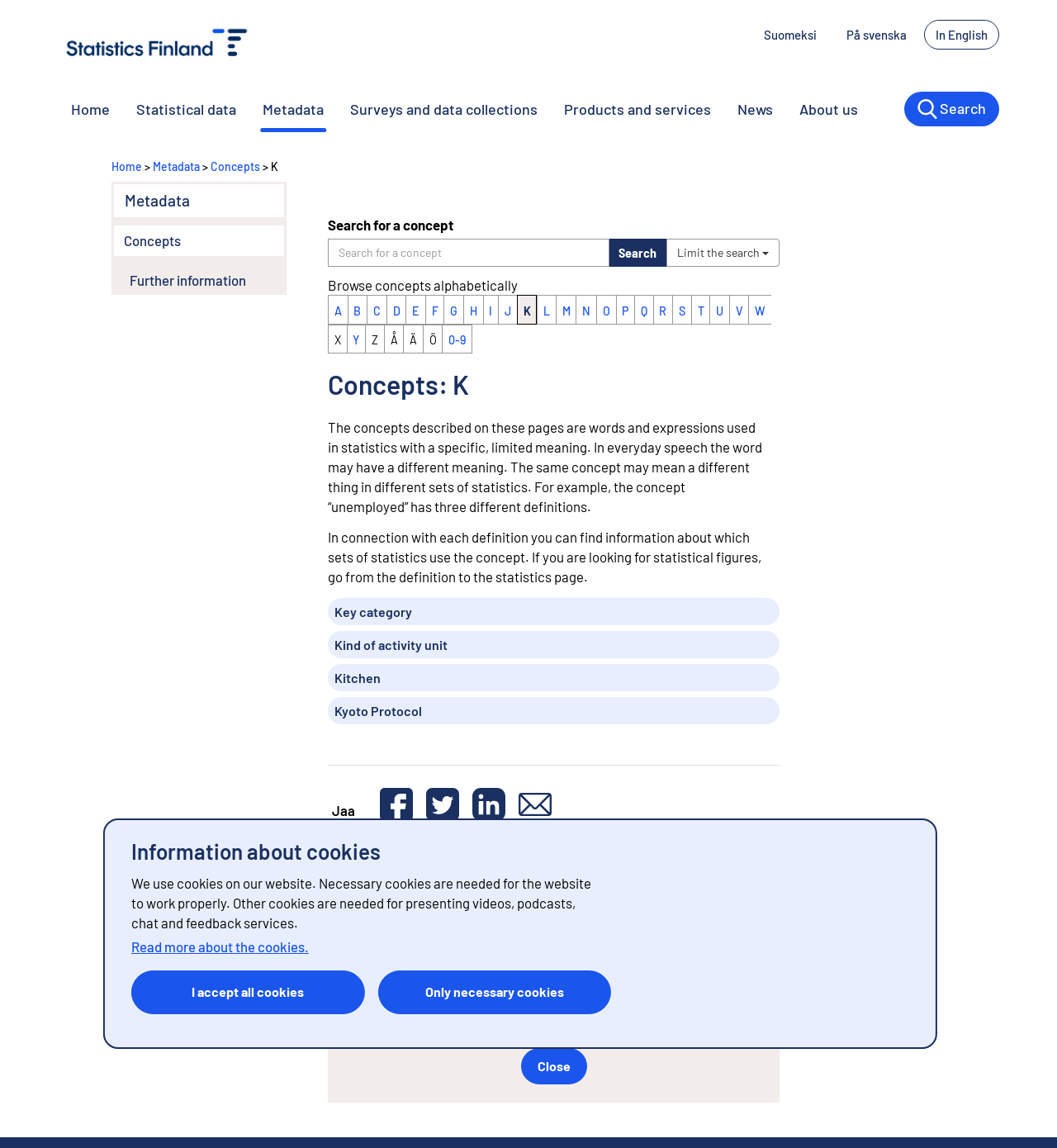Locate the bounding box coordinates of the area that needs to be clicked to fulfill the following instruction: "Check out the Twitter social media page". The coordinates should be in the format of four float numbers between 0 and 1, namely [left, top, right, bottom].

None